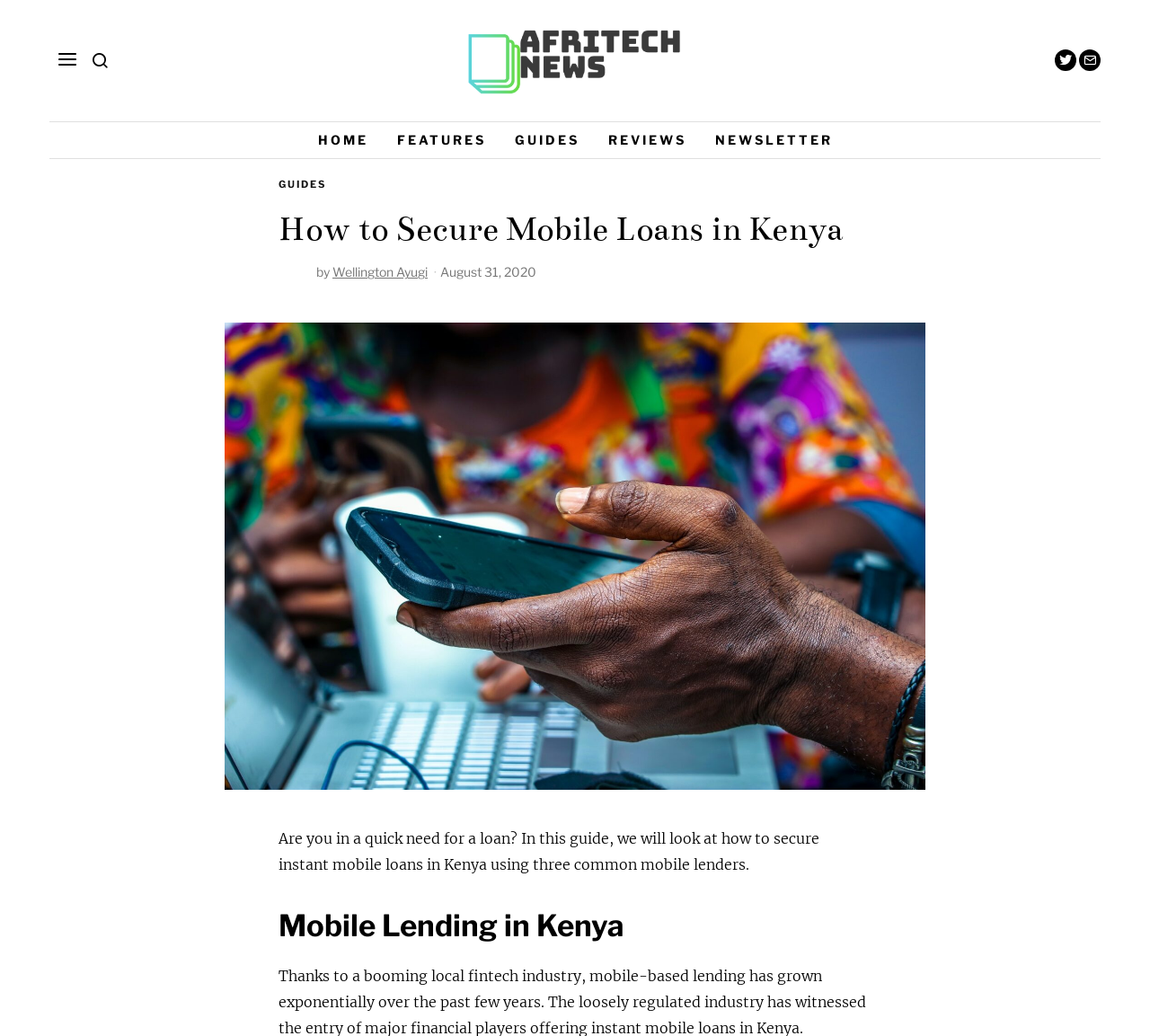Please identify the bounding box coordinates of the element that needs to be clicked to execute the following command: "View the image of mobile loans in Kenya". Provide the bounding box using four float numbers between 0 and 1, formatted as [left, top, right, bottom].

[0.195, 0.312, 0.805, 0.763]